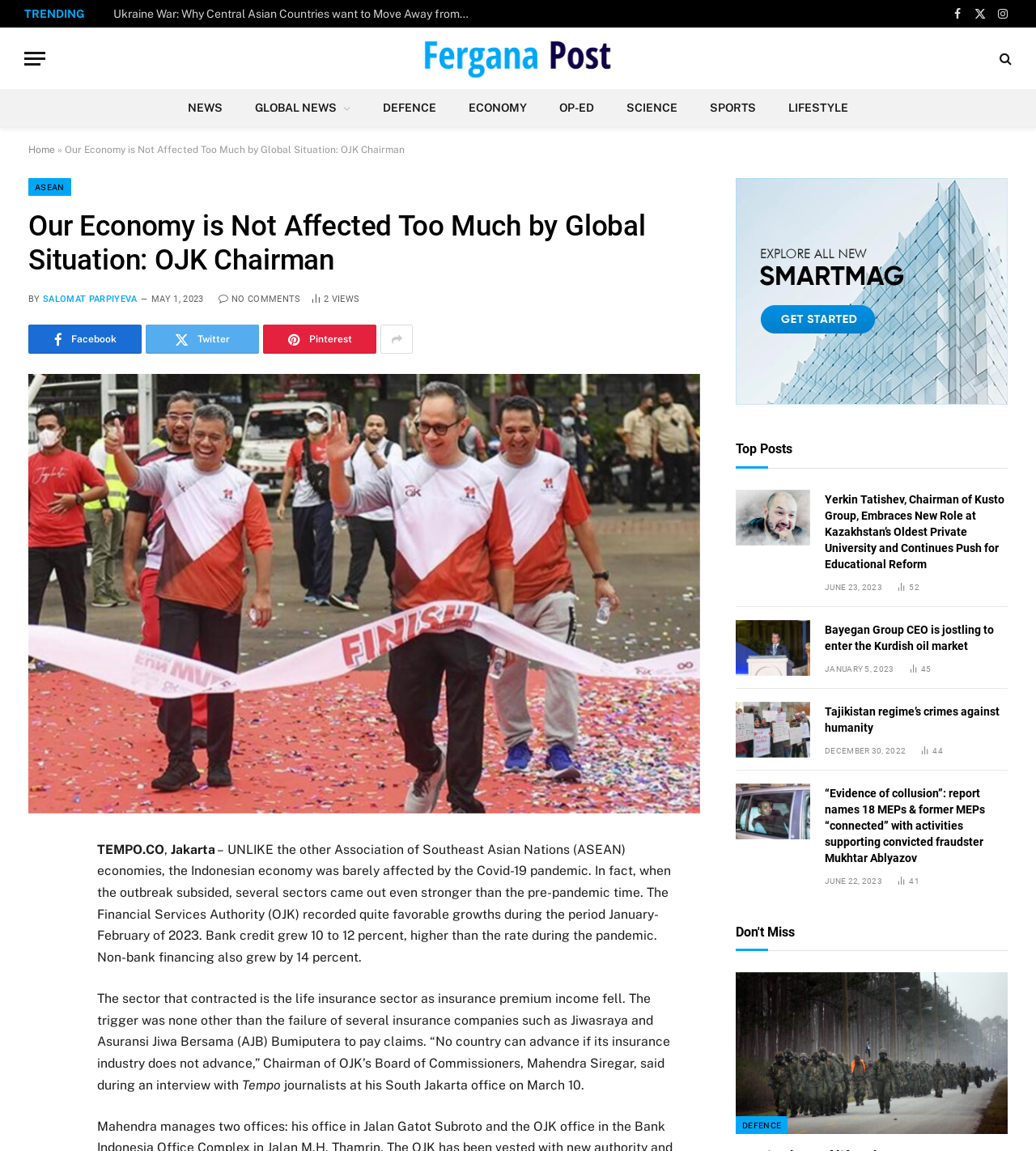What is the name of the news website?
Please give a detailed and elaborate answer to the question.

I found the answer by looking at the top-left corner of the webpage, where the logo and name of the website 'Fergana Post' is displayed.